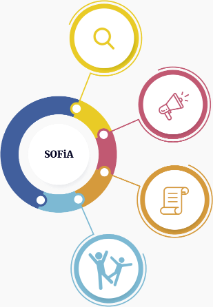How many figures are shown celebrating or collaborating?
From the image, respond using a single word or phrase.

A group